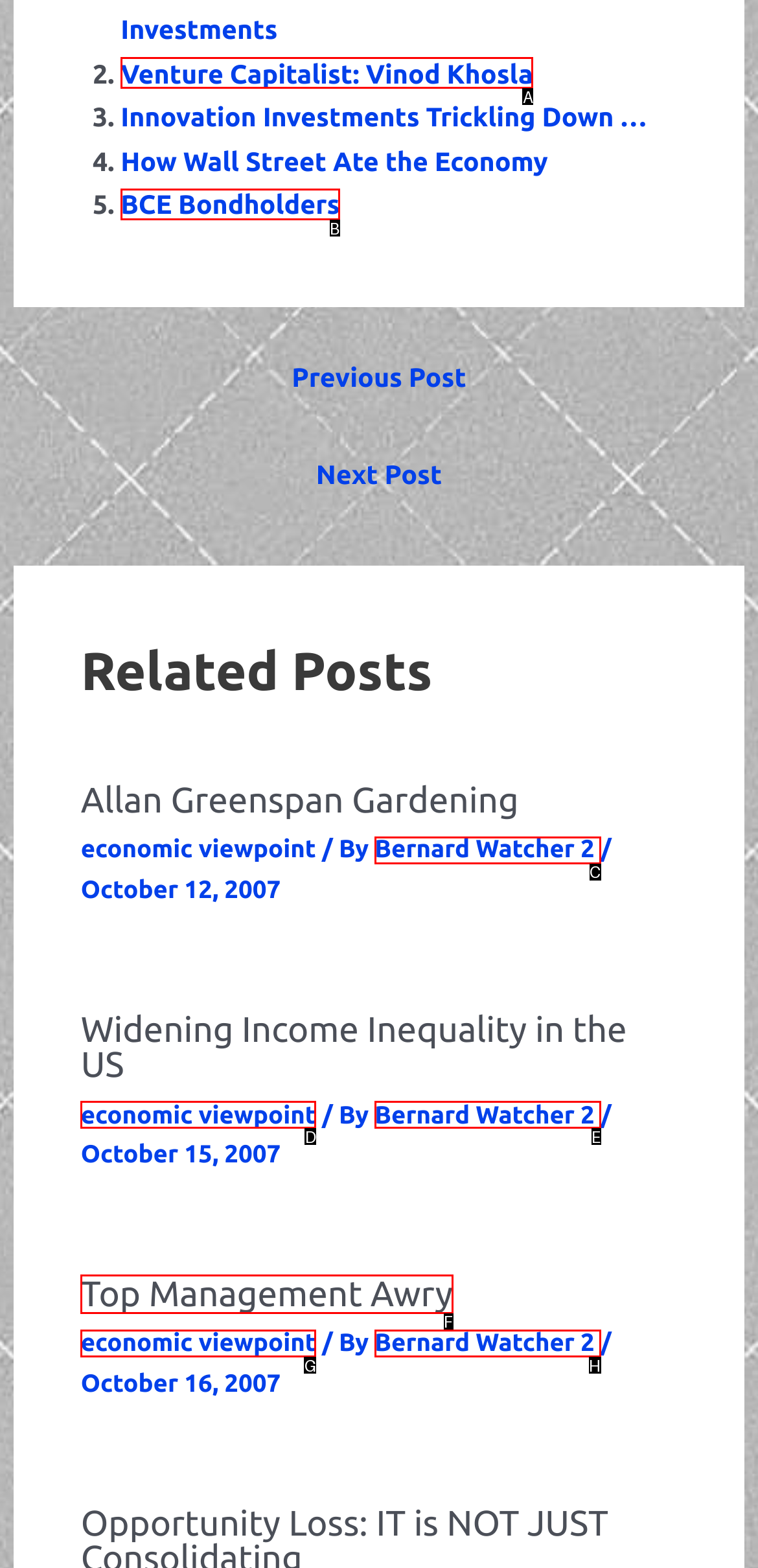Given the description: Top Management Awry, choose the HTML element that matches it. Indicate your answer with the letter of the option.

F